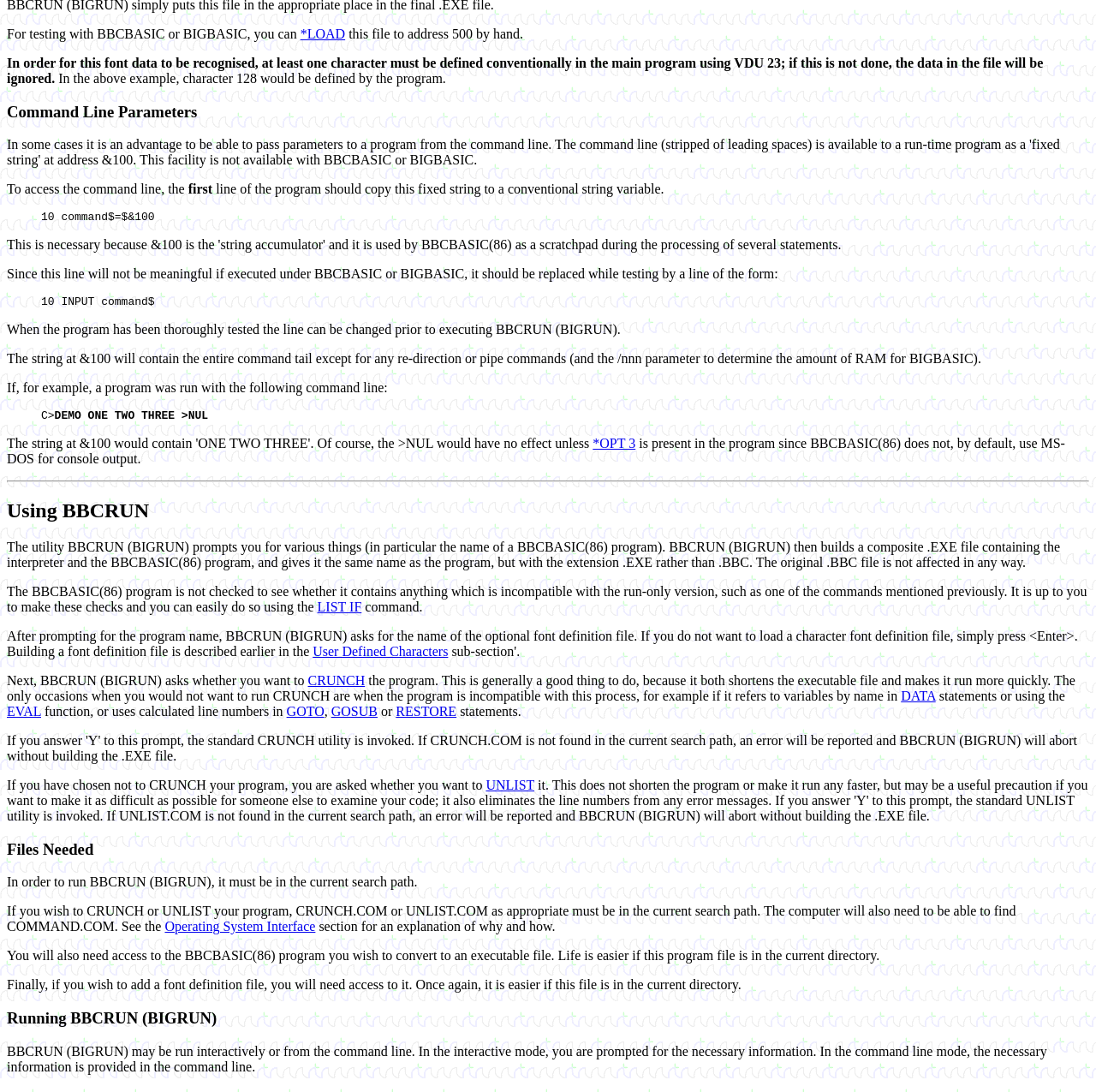What is the purpose of the font definition file?
Analyze the image and provide a thorough answer to the question.

The webpage explains that the font definition file is used to define characters conventionally in the main program using VDU 23, and that at least one character must be defined in this way for the font data to be recognized.